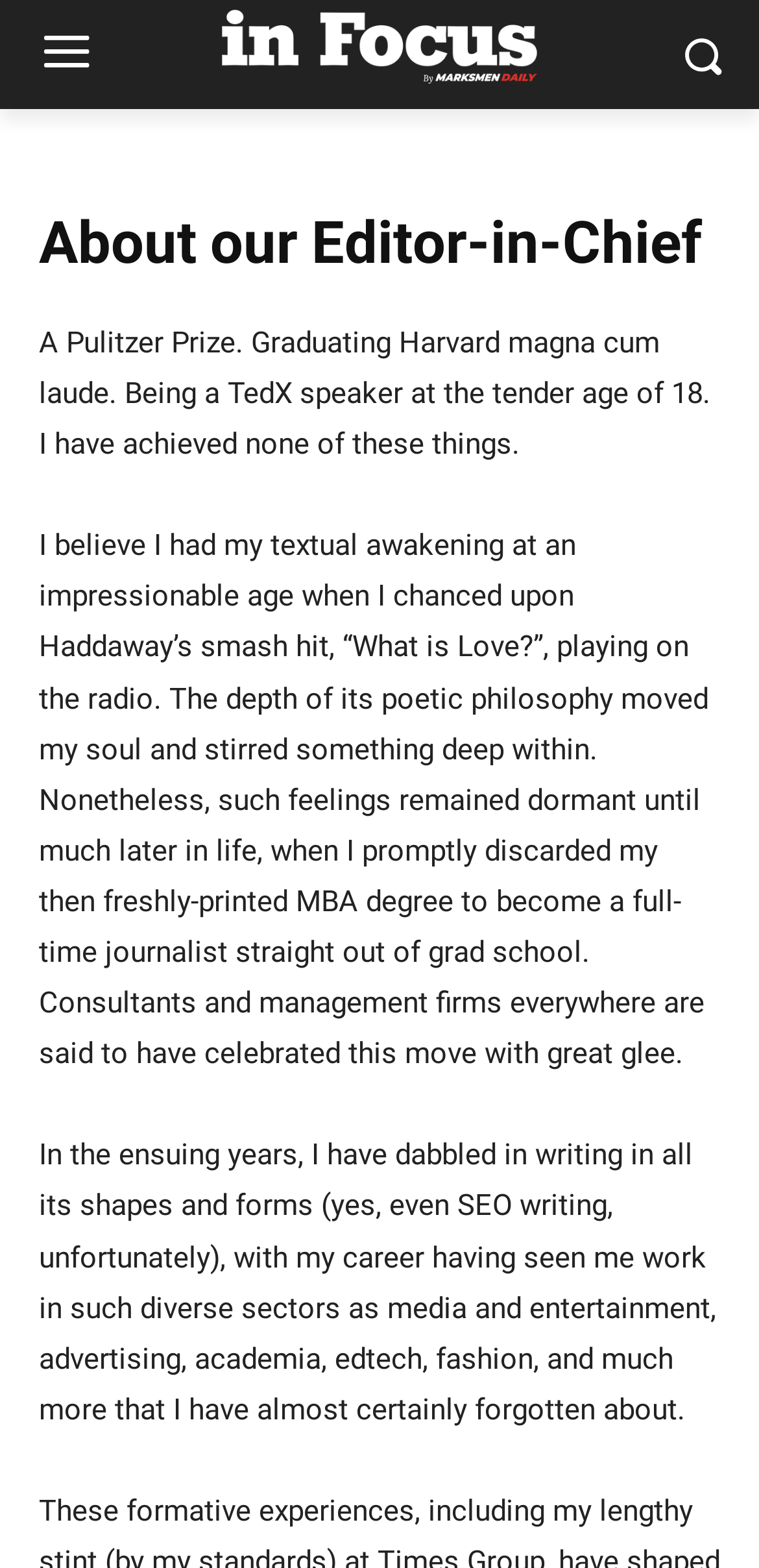What degree did the Editor-in-Chief discard?
Provide a comprehensive and detailed answer to the question.

The text mentions that the Editor-in-Chief 'promptly discarded my then freshly-printed MBA degree to become a full-time journalist straight out of grad school', indicating that the degree discarded is an MBA degree.